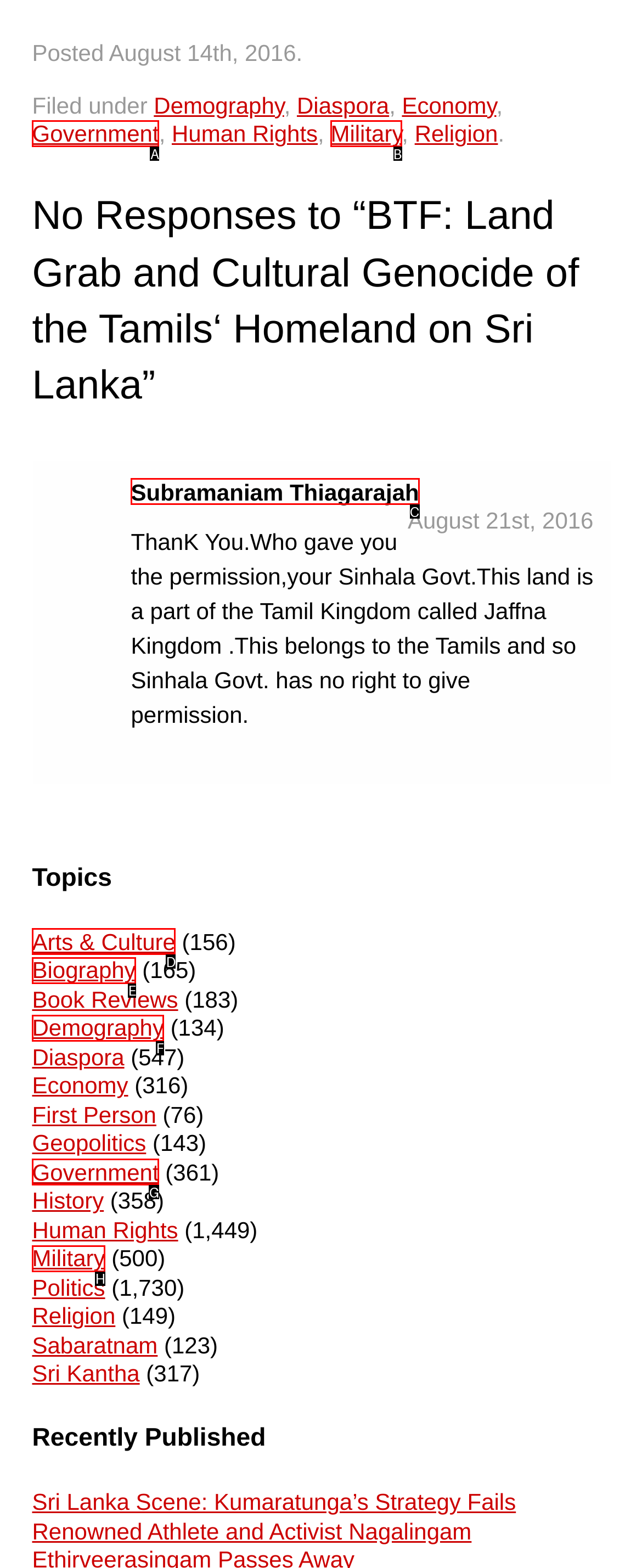Tell me which one HTML element I should click to complete the following task: Read the article by Subramaniam Thiagarajah Answer with the option's letter from the given choices directly.

C